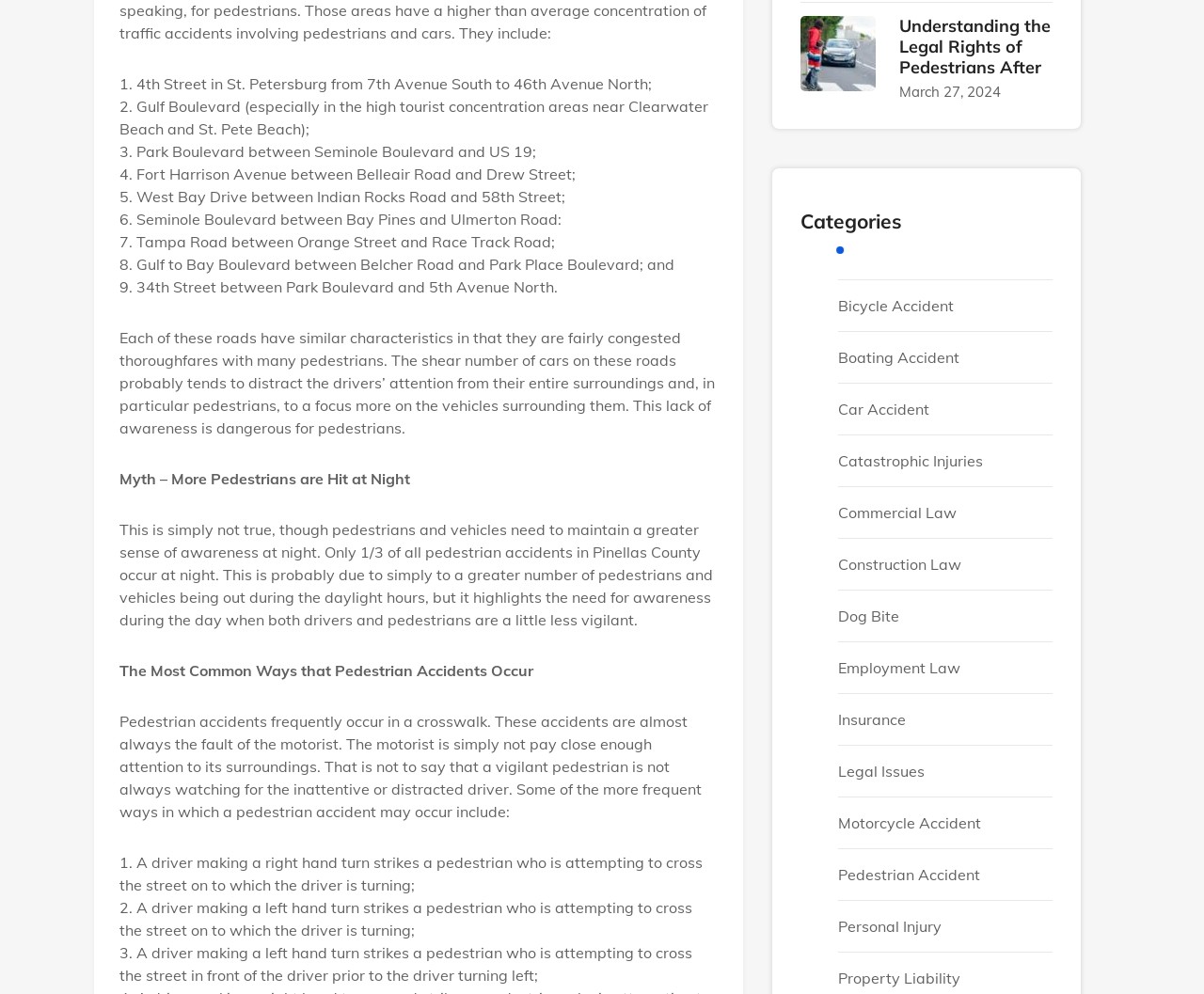What percentage of pedestrian accidents occur at night?
Please provide a detailed answer to the question.

According to the text, only 1/3 of all pedestrian accidents in Pinellas County occur at night, which is a myth that more pedestrians are hit at night.